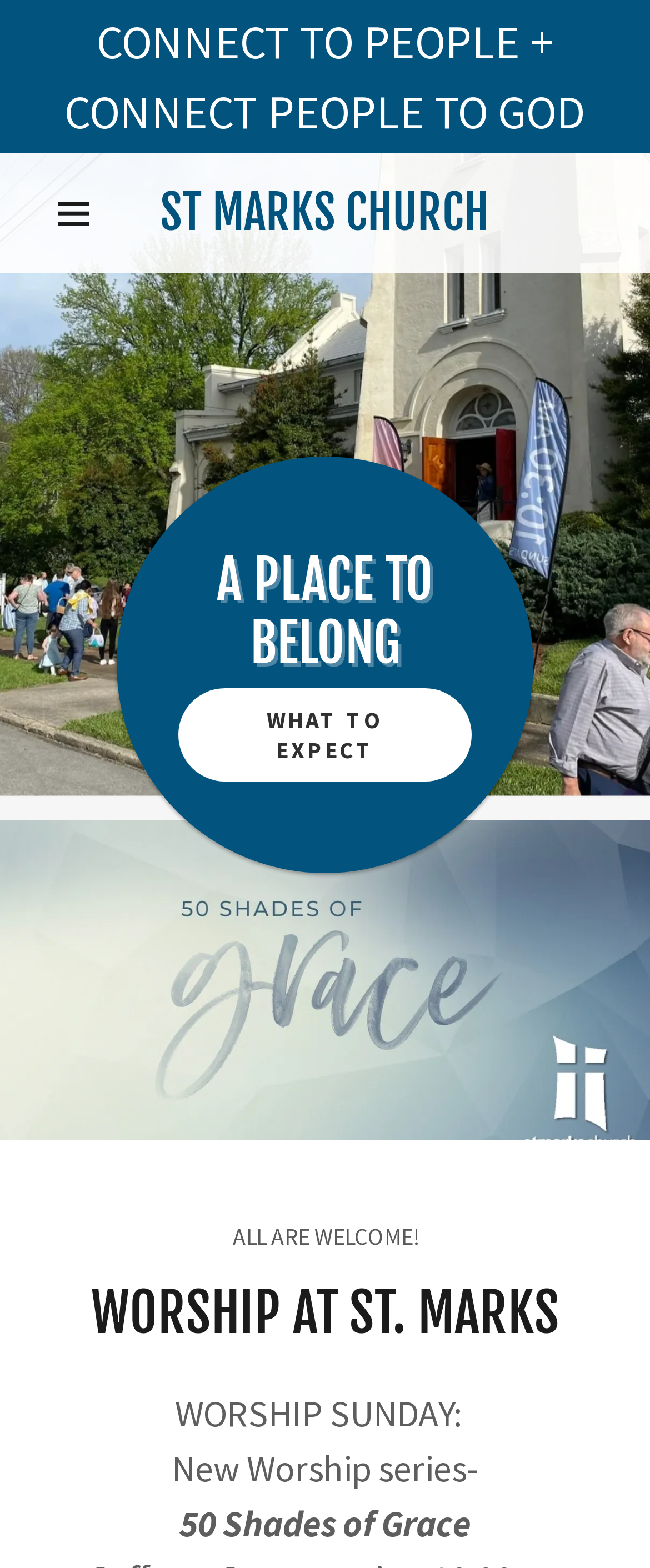Provide your answer in one word or a succinct phrase for the question: 
What is the purpose of the hamburger icon?

Site Navigation